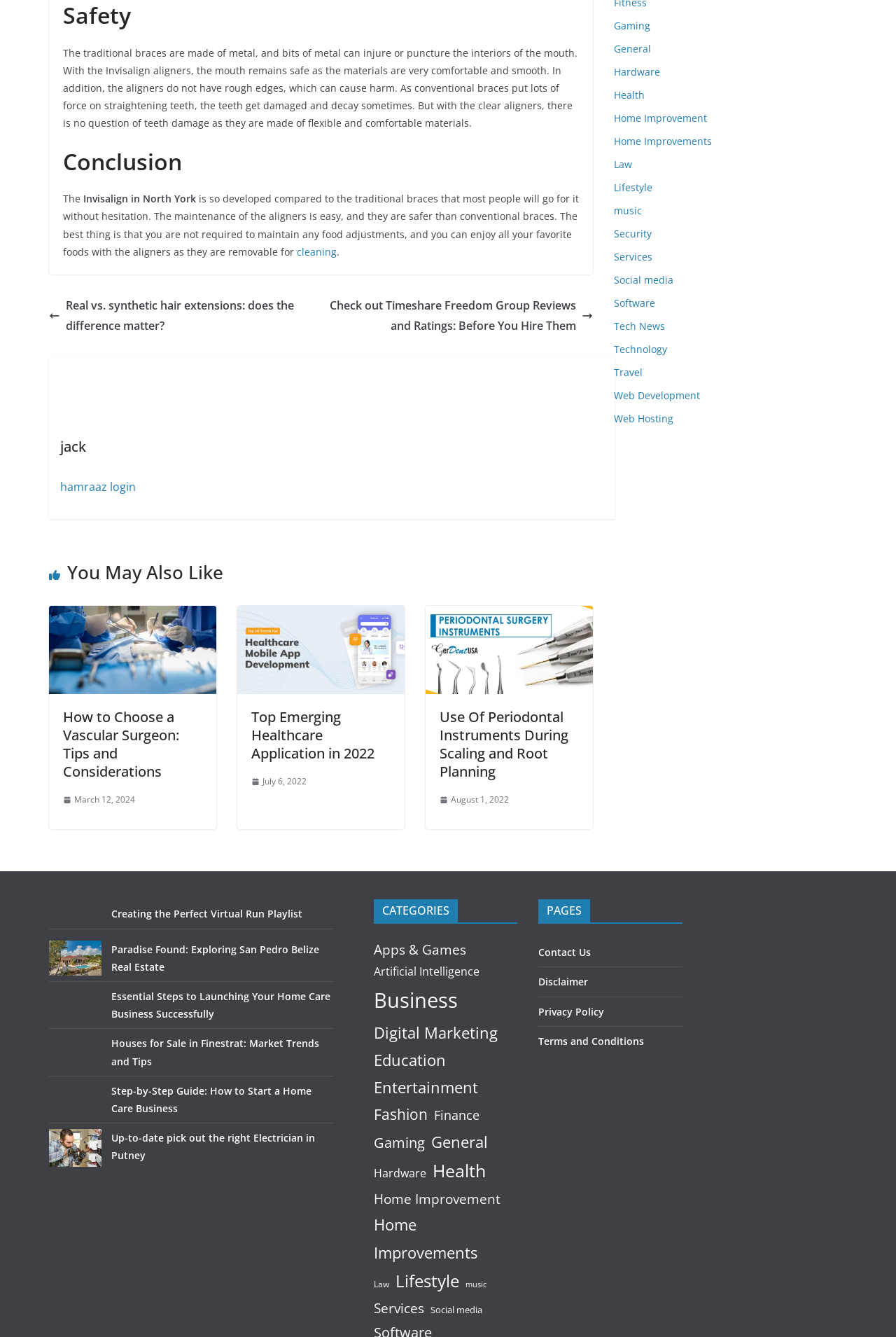Please find the bounding box coordinates of the element that must be clicked to perform the given instruction: "Sign in or sign up". The coordinates should be four float numbers from 0 to 1, i.e., [left, top, right, bottom].

None